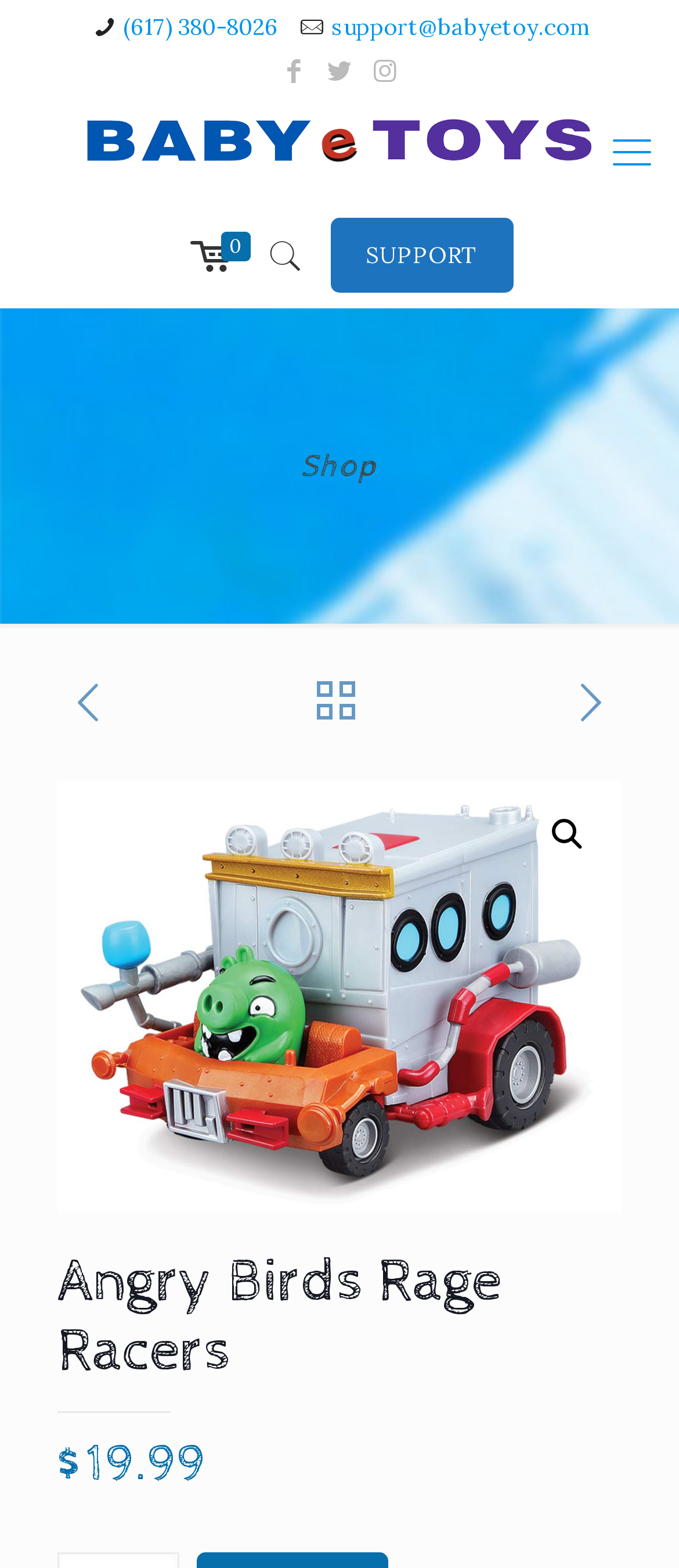Please determine the bounding box coordinates of the clickable area required to carry out the following instruction: "go to page 6". The coordinates must be four float numbers between 0 and 1, represented as [left, top, right, bottom].

None